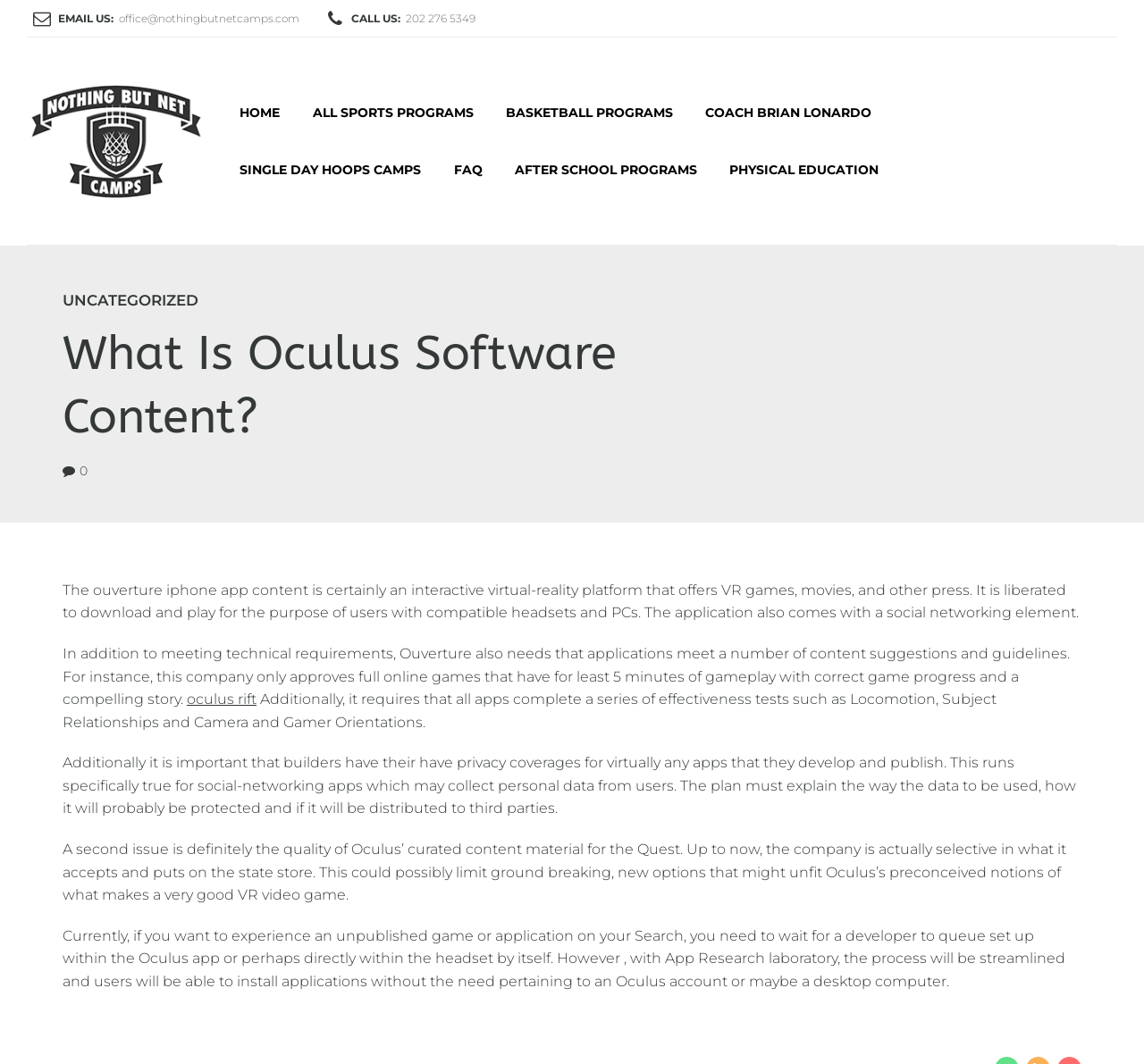Answer this question in one word or a short phrase: What is the purpose of App Research Lab?

Streamlining app installation